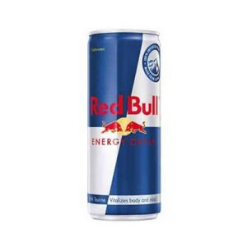Provide an extensive narrative of what is shown in the image.

The image features a can of Red Bull Energy Drink, prominently showcasing its distinctive design. The can is primarily blue with a diagonal white stripe, featuring the well-known Red Bull logo that includes two red bulls charging against each other. The words "Red Bull" and "ENERGY DRINK" are displayed in bold red lettering, making the branding easily recognizable. This energy drink is popular for its stimulating properties, designed to boost energy and enhance mental performance. The can's sleek design and appealing graphics reflect its energetic brand image, making it a favorite choice among consumers seeking an energy boost on the go.